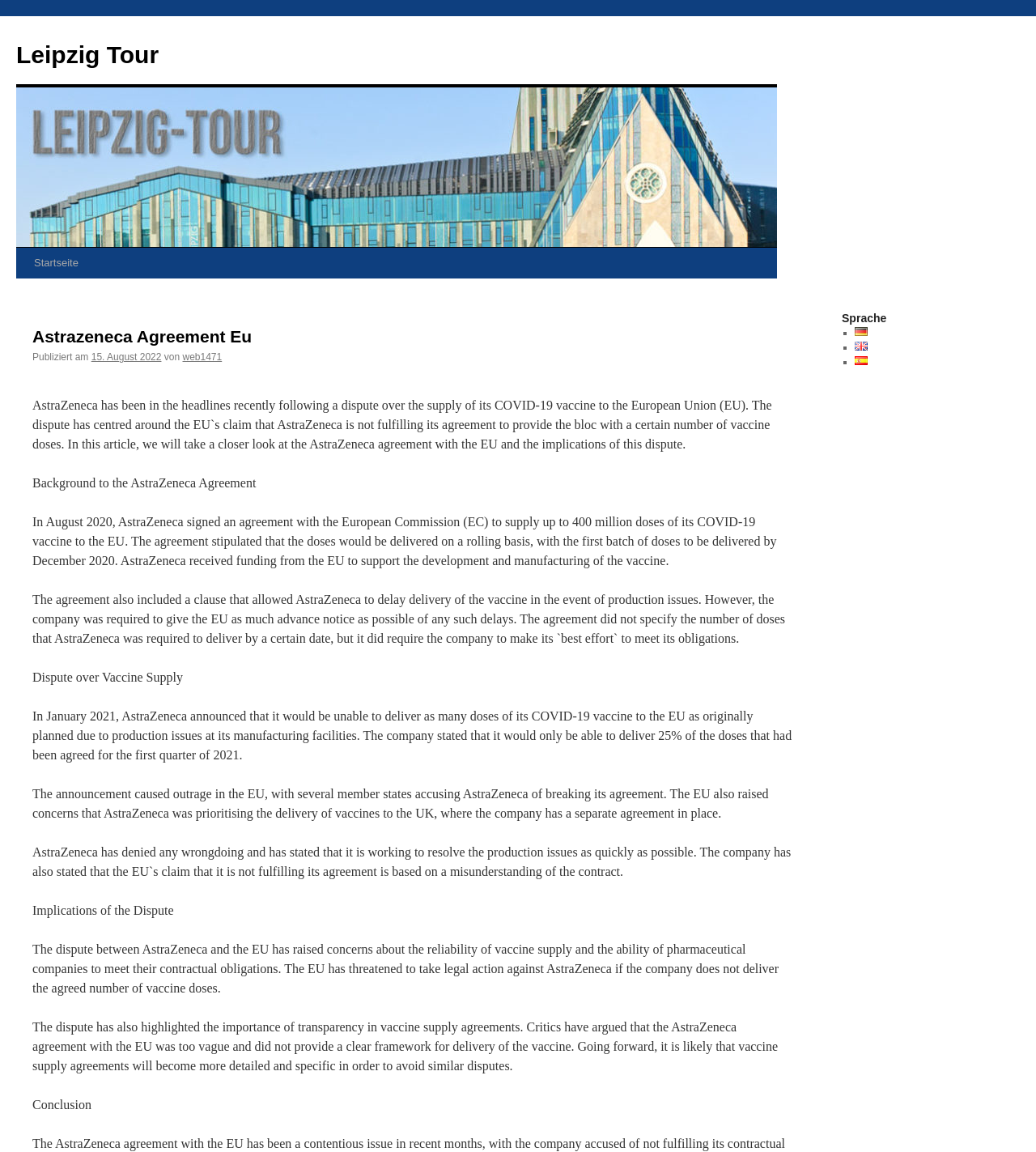Please reply to the following question using a single word or phrase: 
How many doses of vaccine did AstraZeneca agree to supply to the EU?

up to 400 million